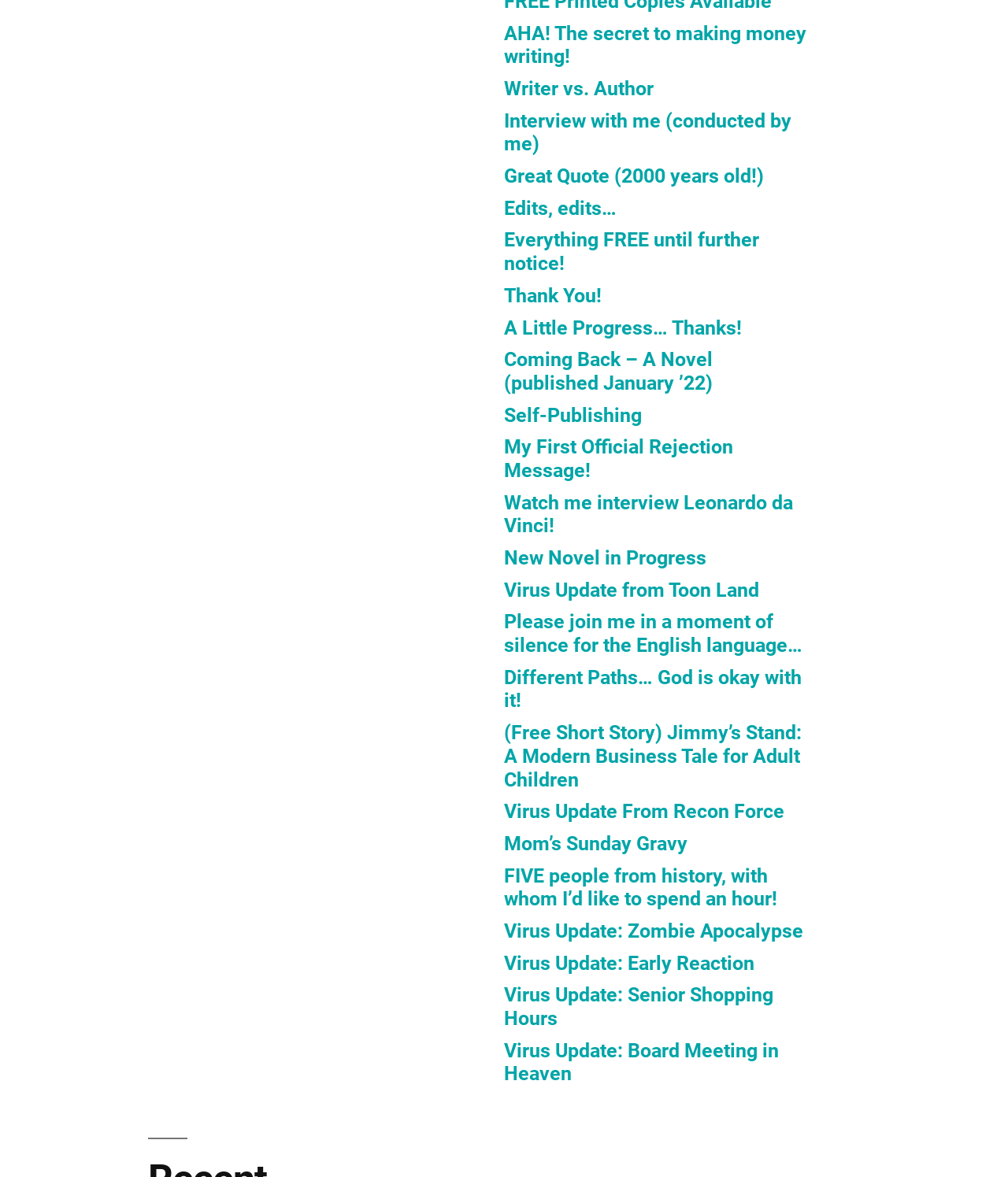Please specify the bounding box coordinates for the clickable region that will help you carry out the instruction: "Explore the interview with the author".

[0.5, 0.093, 0.785, 0.132]